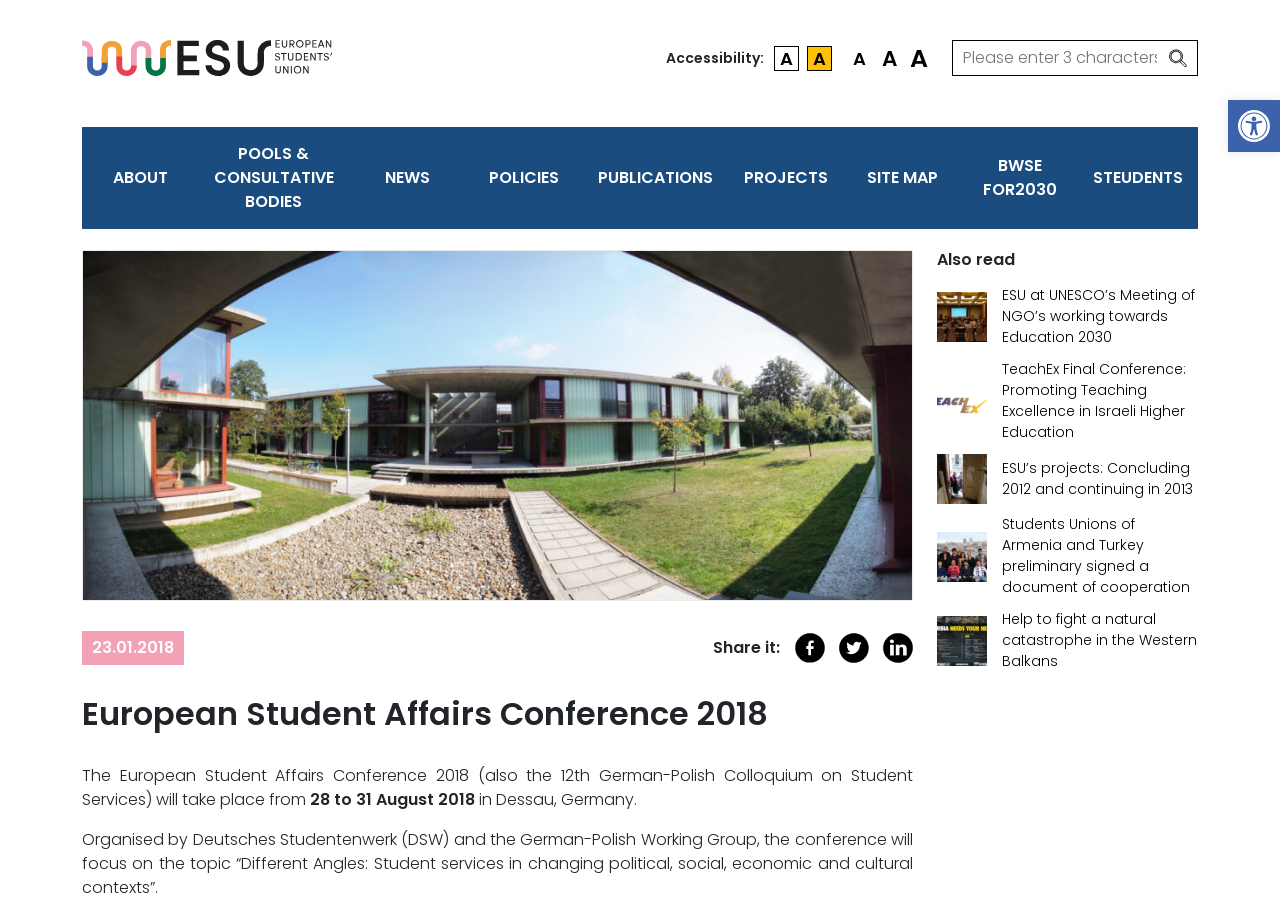Respond to the question below with a single word or phrase:
What is the date of the conference?

28 to 31 August 2018